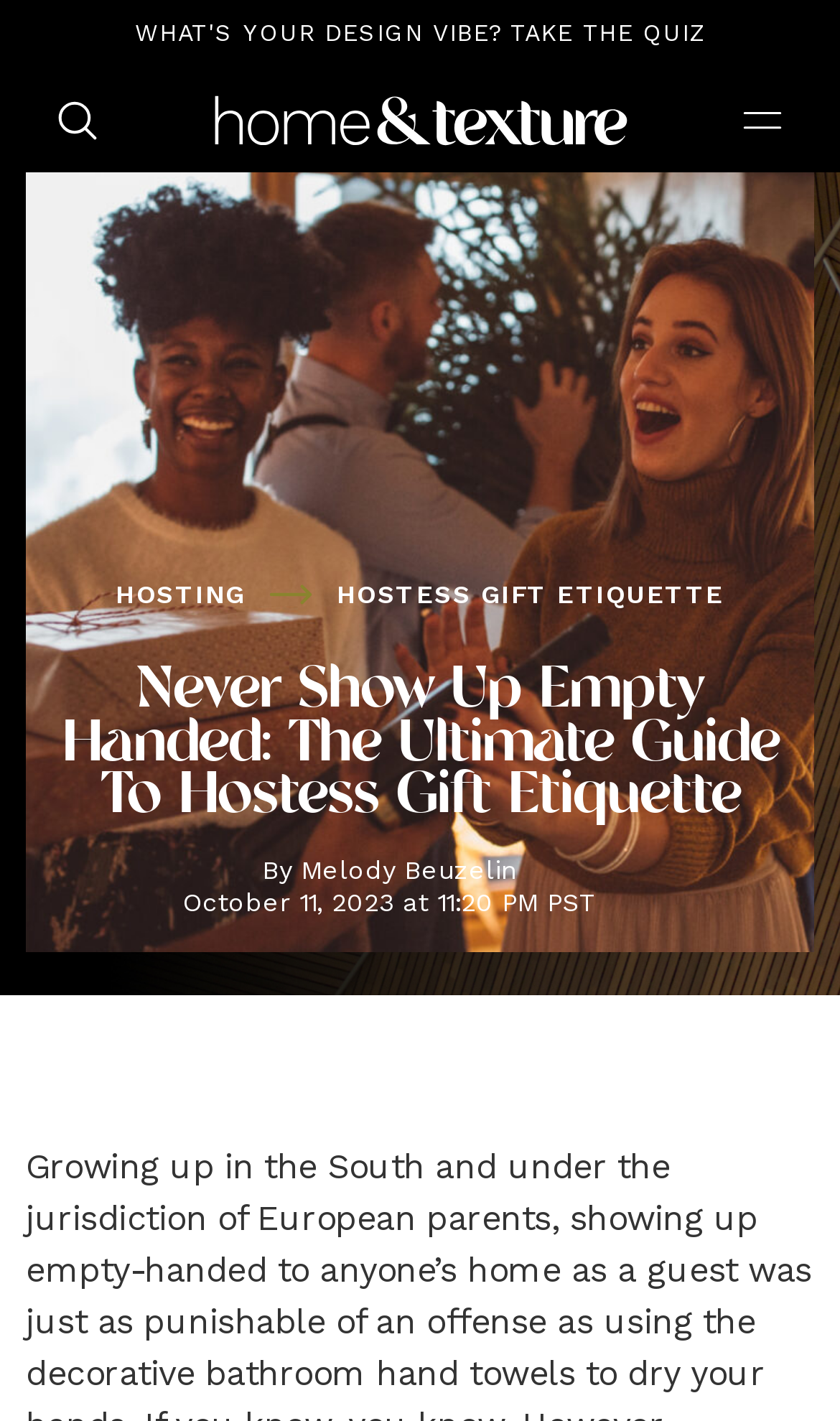What is the date of the article?
Based on the image, provide your answer in one word or phrase.

October 11, 2023